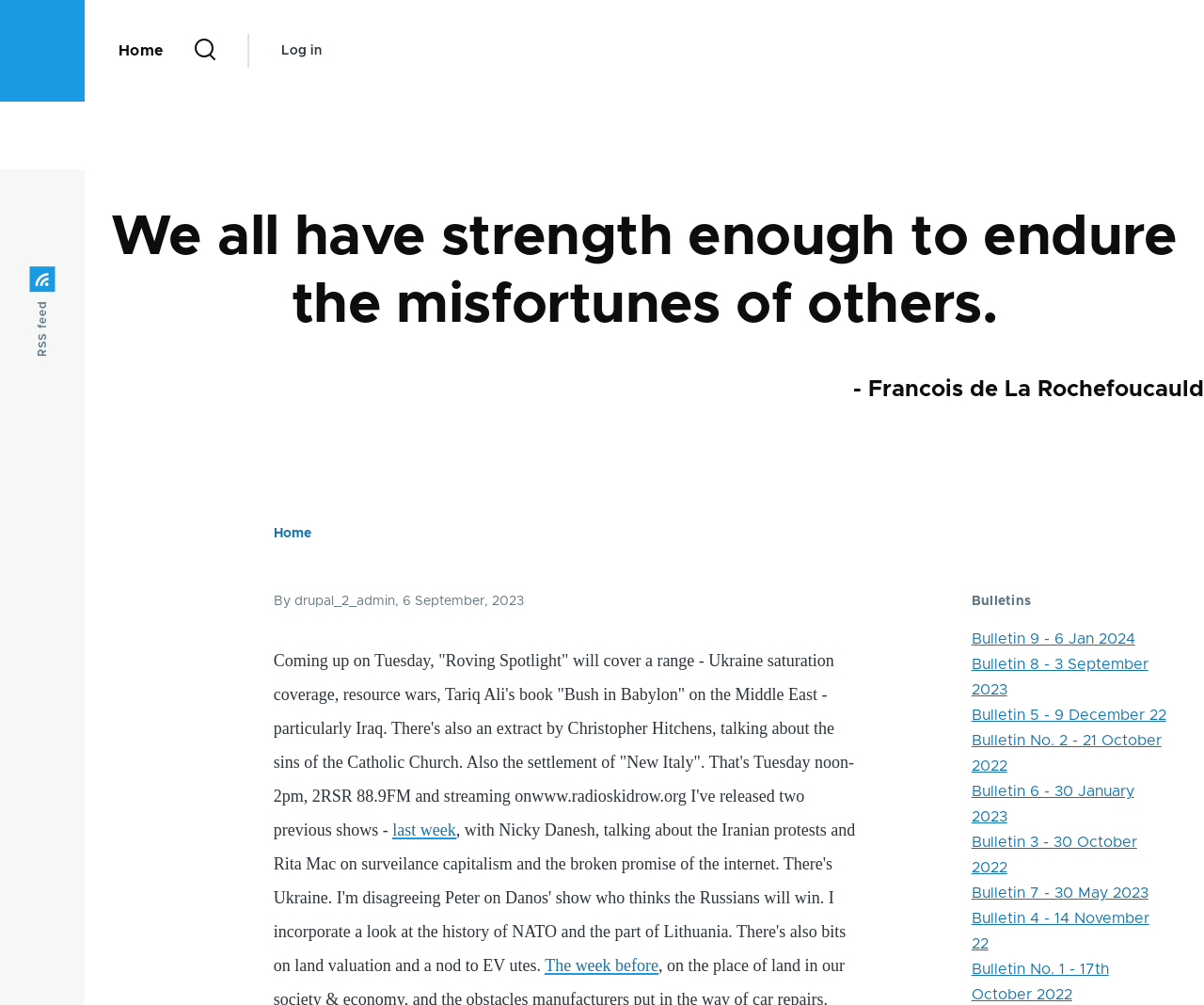Who is the author of the bulletin?
From the screenshot, provide a brief answer in one word or phrase.

drupal_2_admin